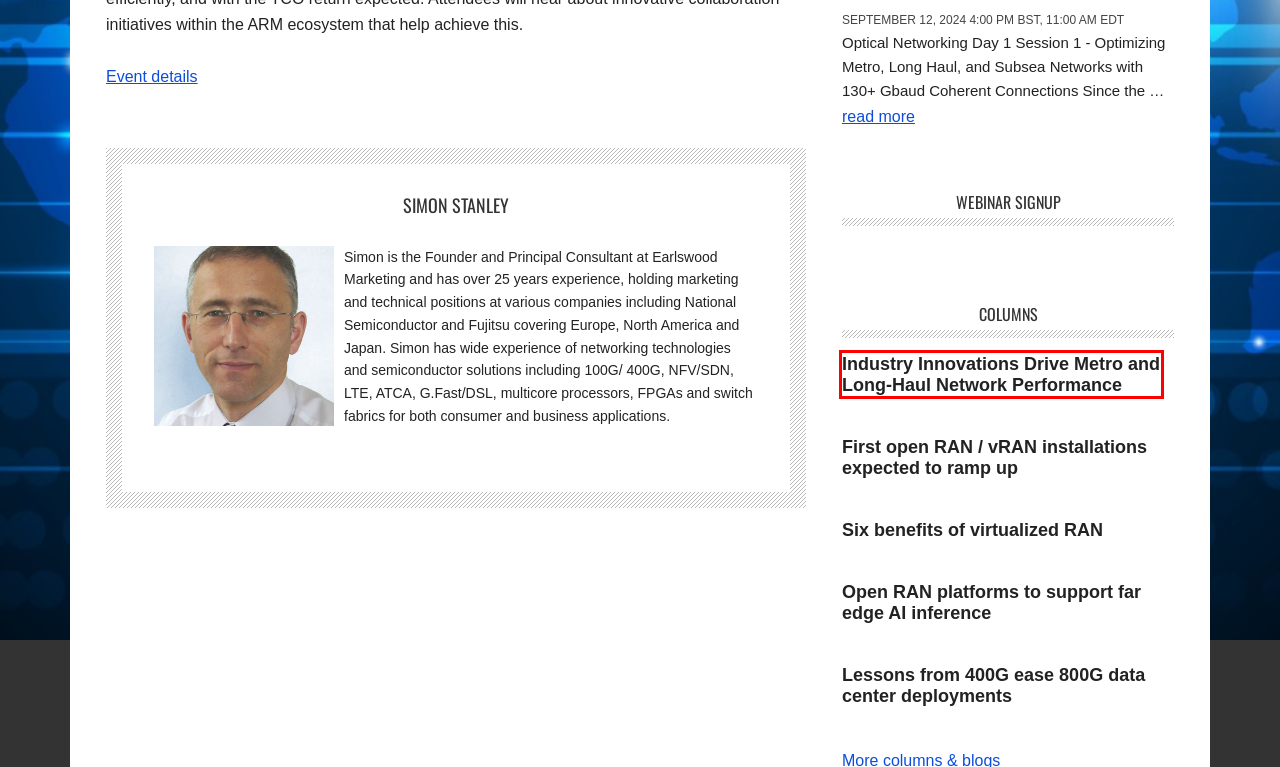Given a screenshot of a webpage with a red bounding box, please pick the webpage description that best fits the new webpage after clicking the element inside the bounding box. Here are the candidates:
A. Six benefits of virtualized RAN
B. Open RAN platforms to support far edge AI inference
C. Industry Innovations Drive Metro and Long-Haul Network Performance
D. Webinars
E. First open RAN / vRAN installations expected to ramp up
F. White Papers
G. Contact
H. Services

C